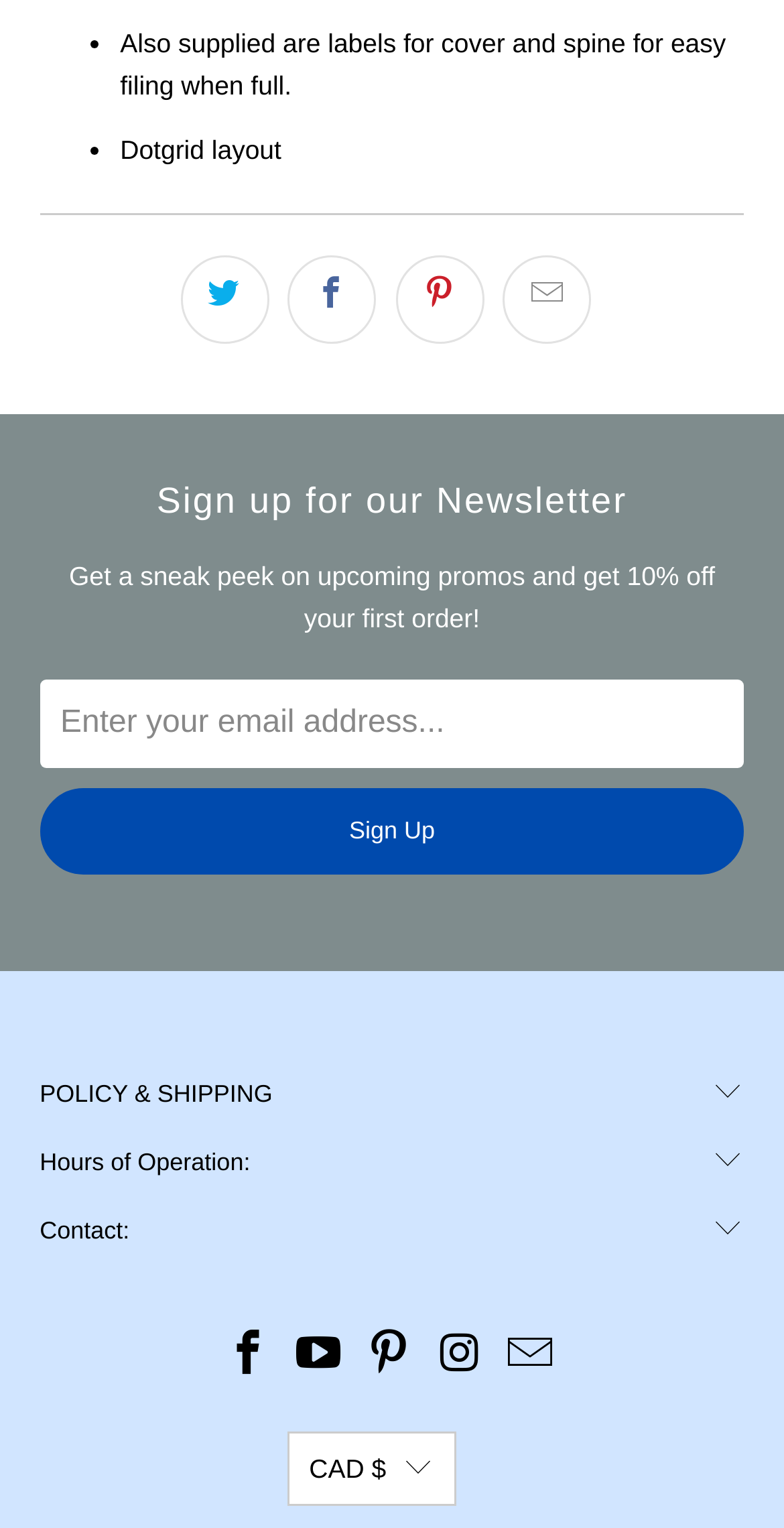Can you find the bounding box coordinates for the element that needs to be clicked to execute this instruction: "View the related story by Thom Mitchell"? The coordinates should be given as four float numbers between 0 and 1, i.e., [left, top, right, bottom].

None